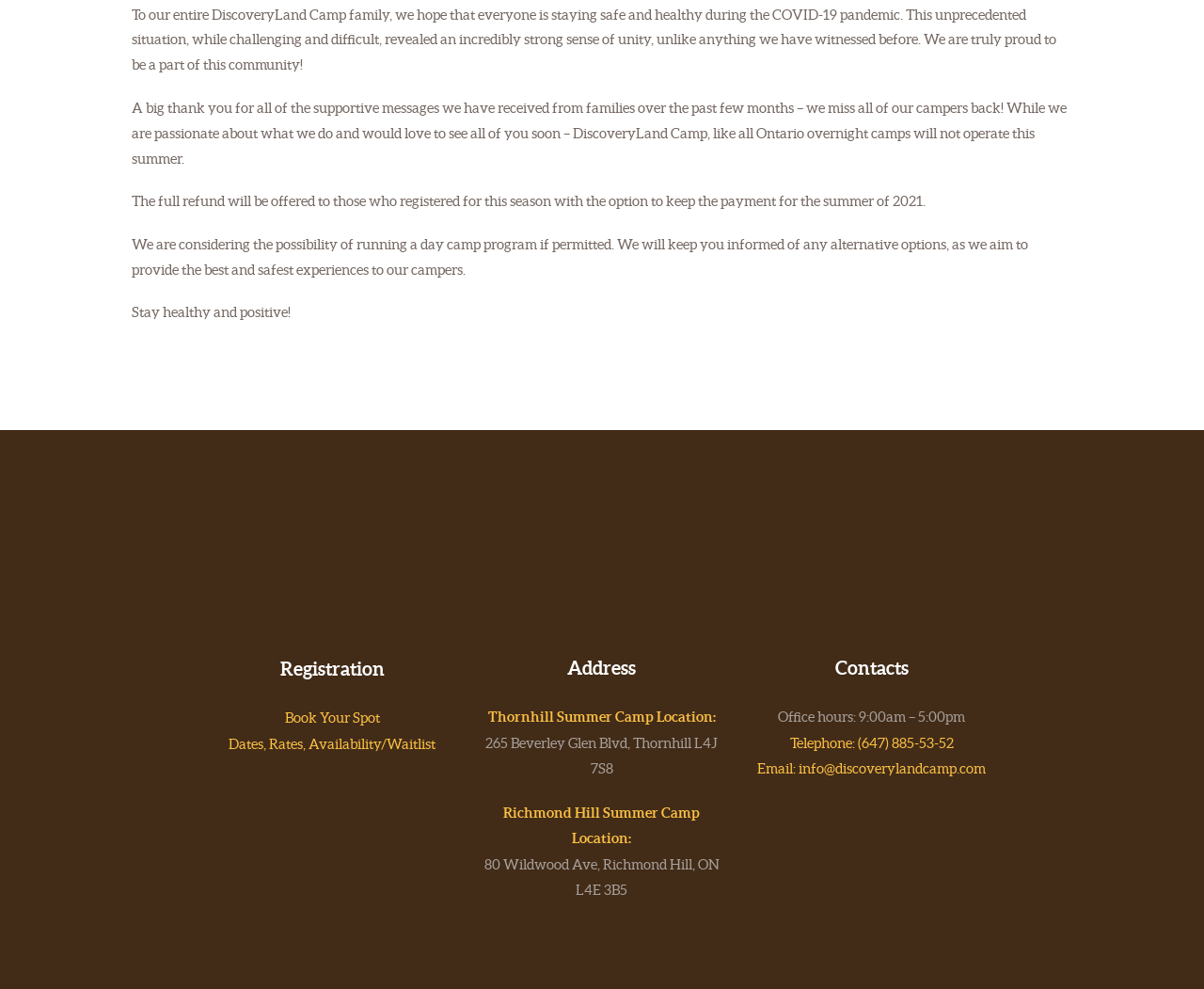Answer the following inquiry with a single word or phrase:
What are the office hours of DiscoveryLand Camp?

9:00am - 5:00pm